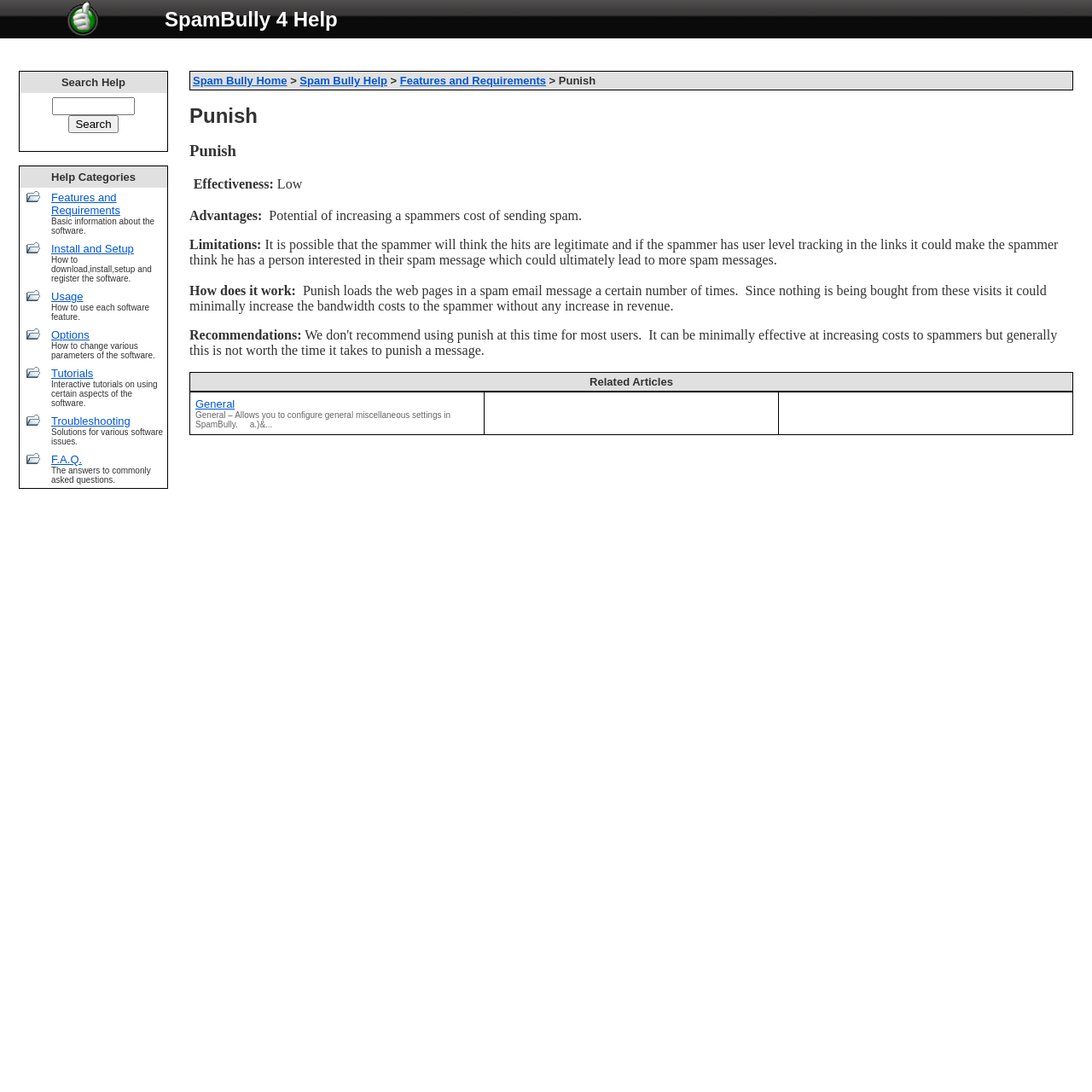Specify the bounding box coordinates of the element's area that should be clicked to execute the given instruction: "Search for help". The coordinates should be four float numbers between 0 and 1, i.e., [left, top, right, bottom].

[0.048, 0.089, 0.123, 0.105]